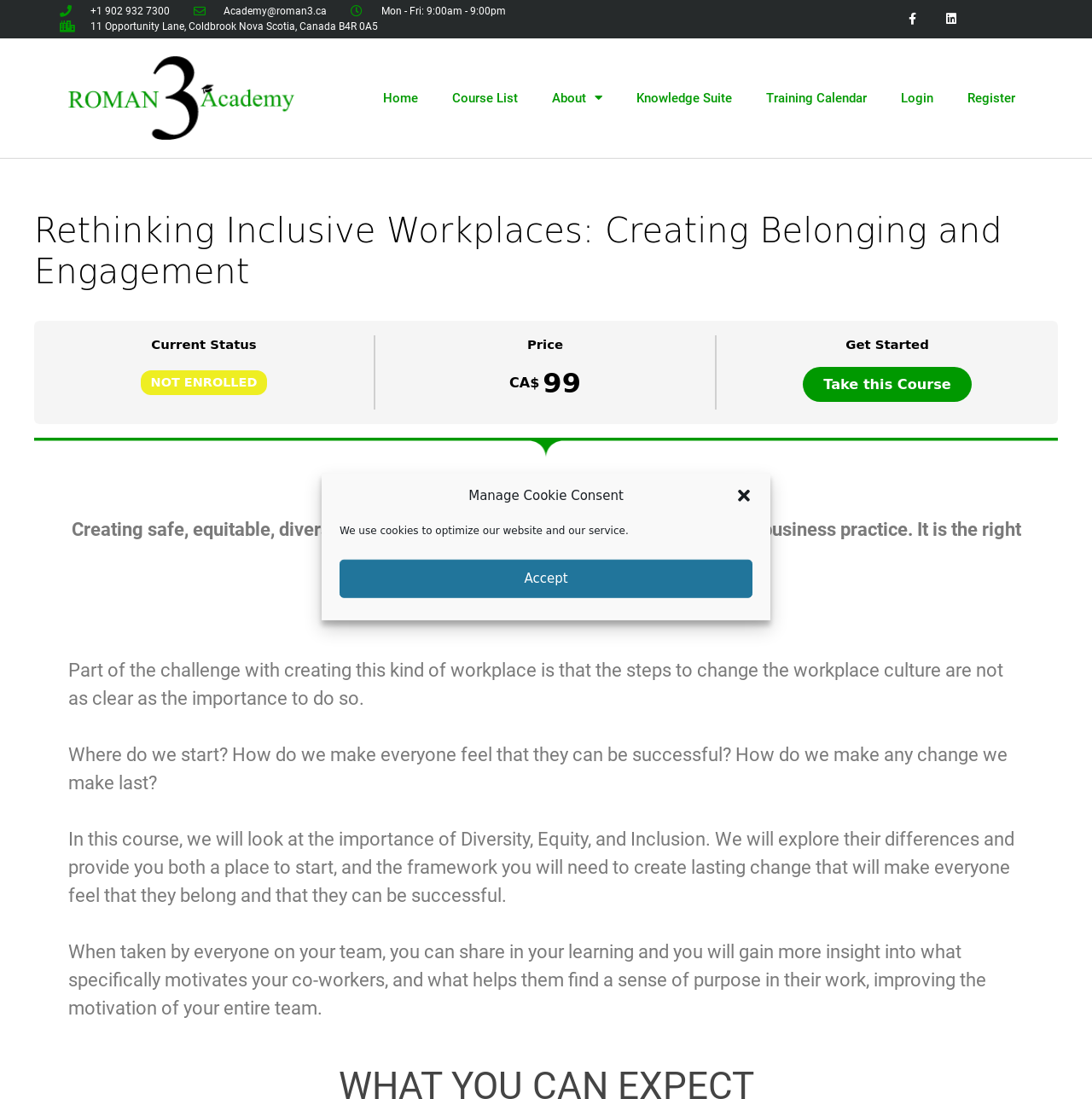Please specify the coordinates of the bounding box for the element that should be clicked to carry out this instruction: "Close the dialog". The coordinates must be four float numbers between 0 and 1, formatted as [left, top, right, bottom].

[0.673, 0.443, 0.689, 0.459]